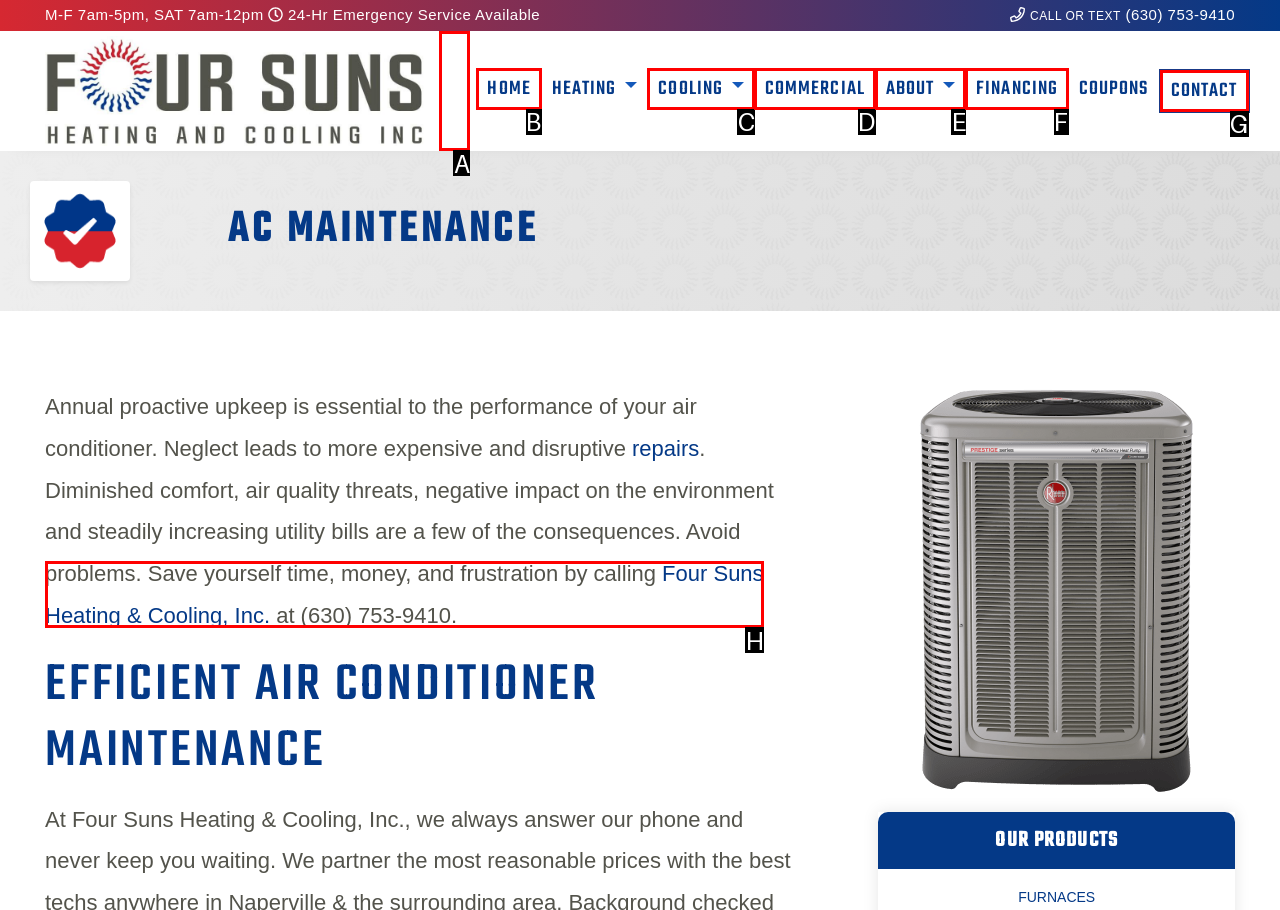Select the correct HTML element to complete the following task: Contact Four Suns Heating & Cooling, Inc.
Provide the letter of the choice directly from the given options.

G